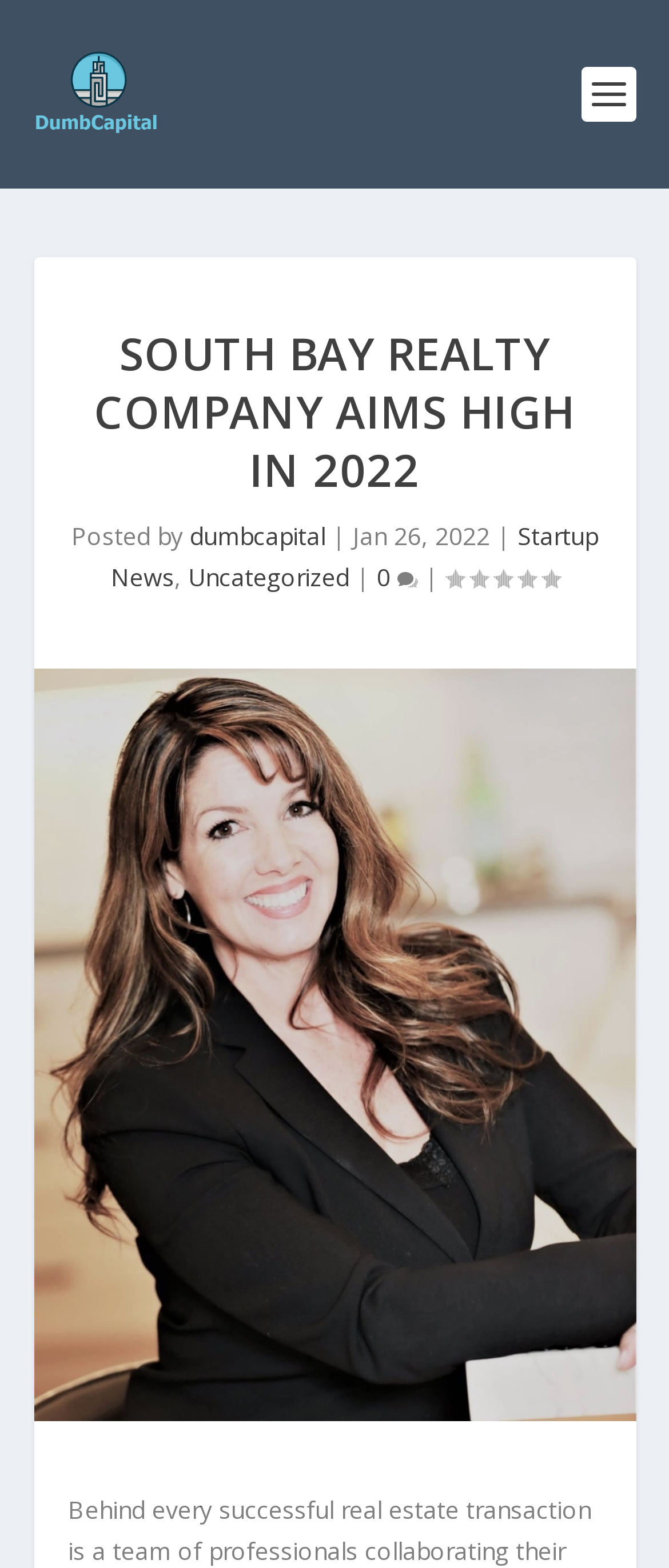Who posted the article?
Give a thorough and detailed response to the question.

I found the answer by looking at the text 'Posted by' followed by a link 'dumbcapital', which suggests that dumbcapital is the author of the article.